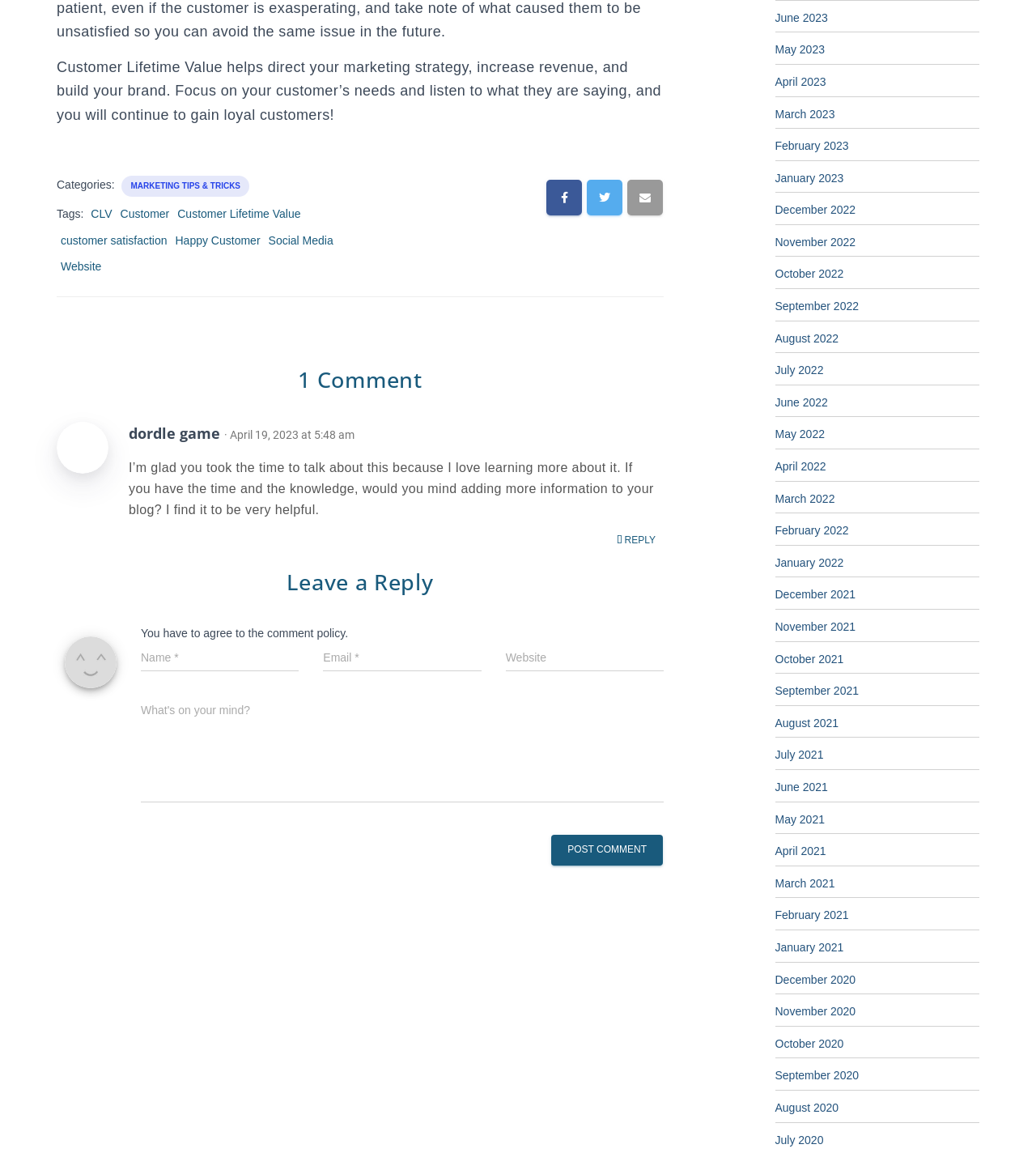What are the required fields to leave a reply? Analyze the screenshot and reply with just one word or a short phrase.

Name, Email, Website